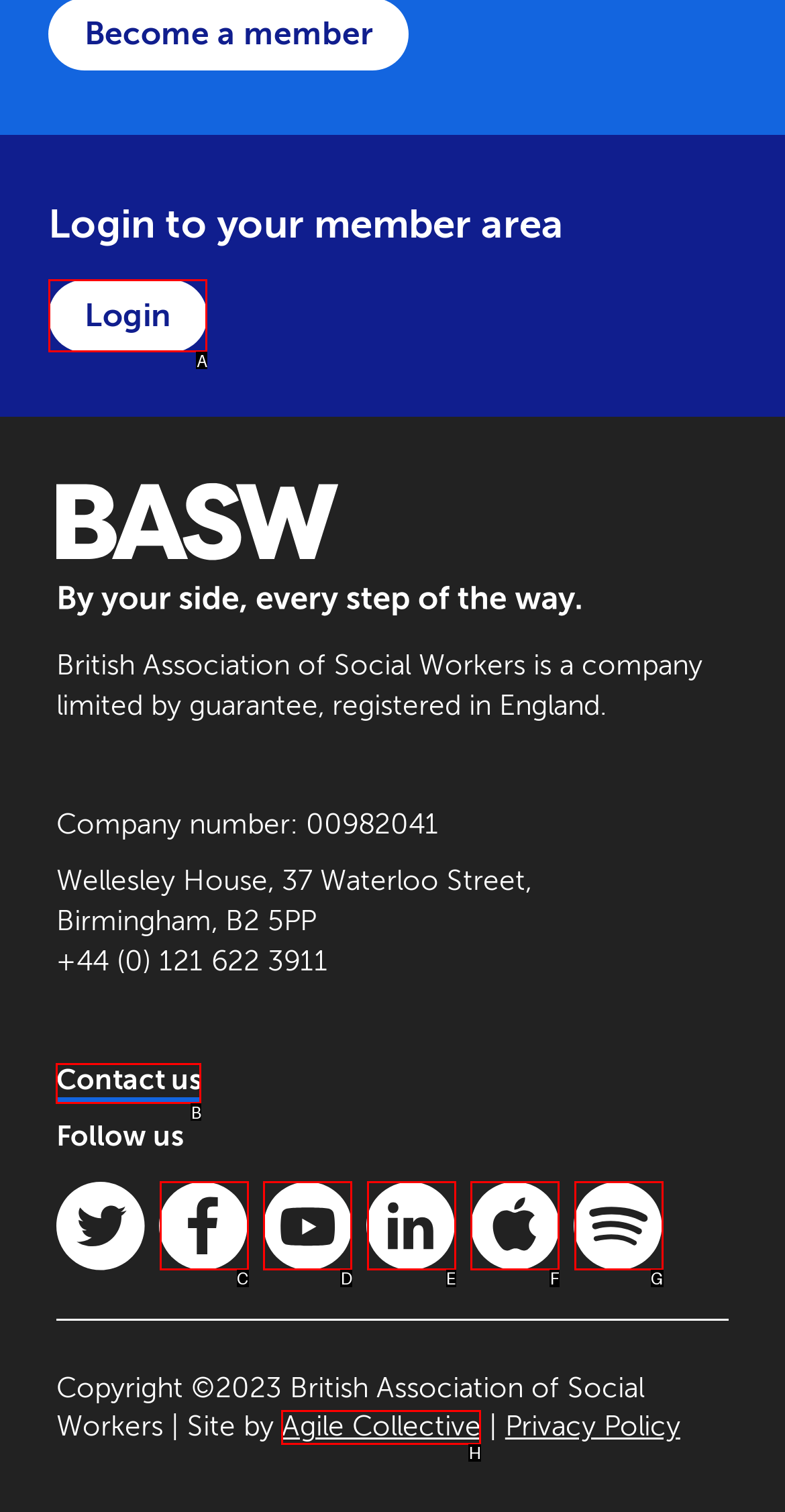Identify the correct option to click in order to accomplish the task: Login to your member area Provide your answer with the letter of the selected choice.

A